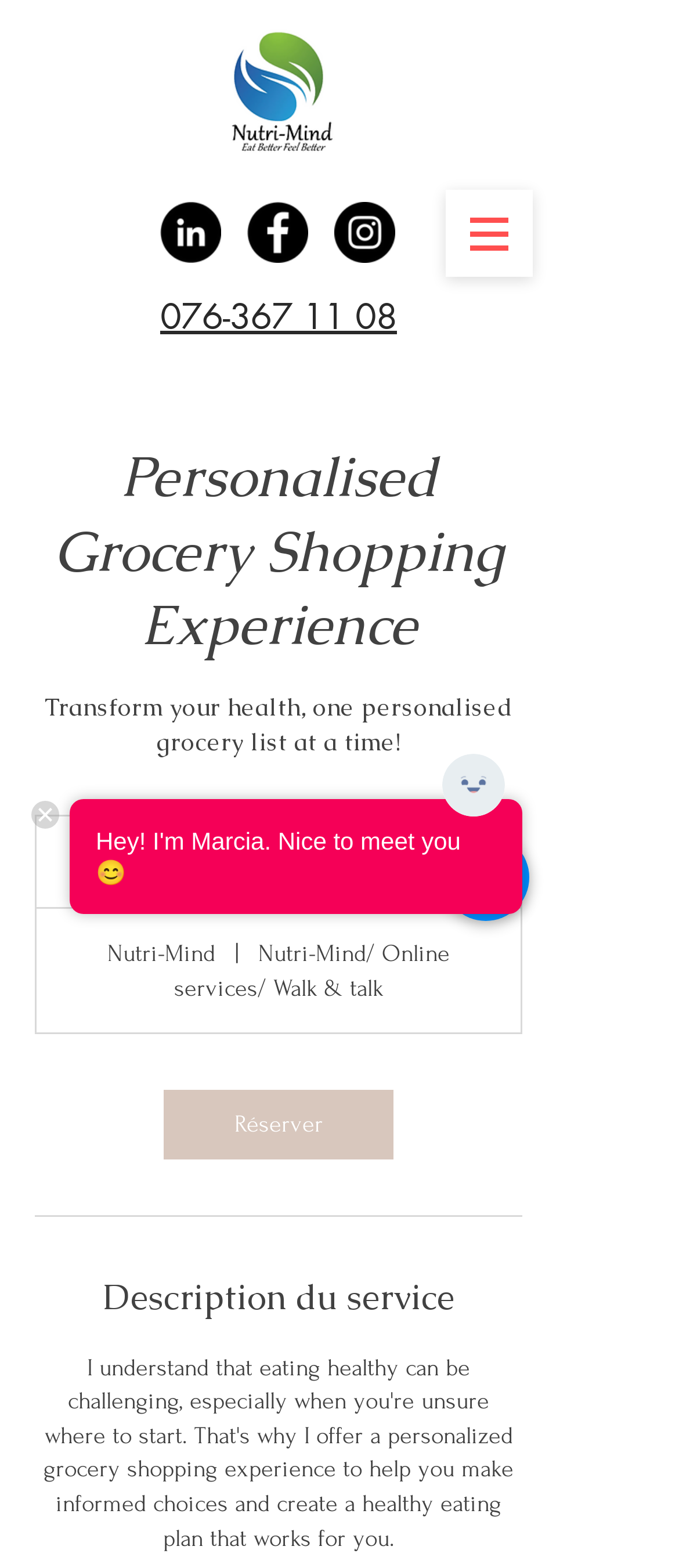Describe all the key features of the webpage in detail.

This webpage is about a personalized grocery shopping experience offered by Nutri-Mind. At the top left corner, there is a logo image, and next to it, a social media bar with links to LinkedIn, Facebook, and Instagram, each represented by a black circle icon. Below the social media bar, there is a button to open a navigation menu.

On the top right corner, there is a phone number "076-367 11 08" displayed as a heading, which is also a clickable link. Below the phone number, there is a heading that reads "Personalised Grocery Shopping Experience" followed by a paragraph of text that says "Transform your health, one personalised grocery list at a time!".

Further down, there are three lines of text: "1", "120 Swiss francs", and "Nutri-Mind" with a separator line in between. Below these lines, there is a longer text that reads "Nutri-Mind/ Online services/ Walk & talk". There is also a "Réserver" (Reserve) button.

The webpage also has a section with a heading "Description du service" (Service Description). Additionally, there are two images: one of a person named Marcia, and another of a close button. At the bottom right corner, there is a button labeled "Actions rapides" (Quick Actions).